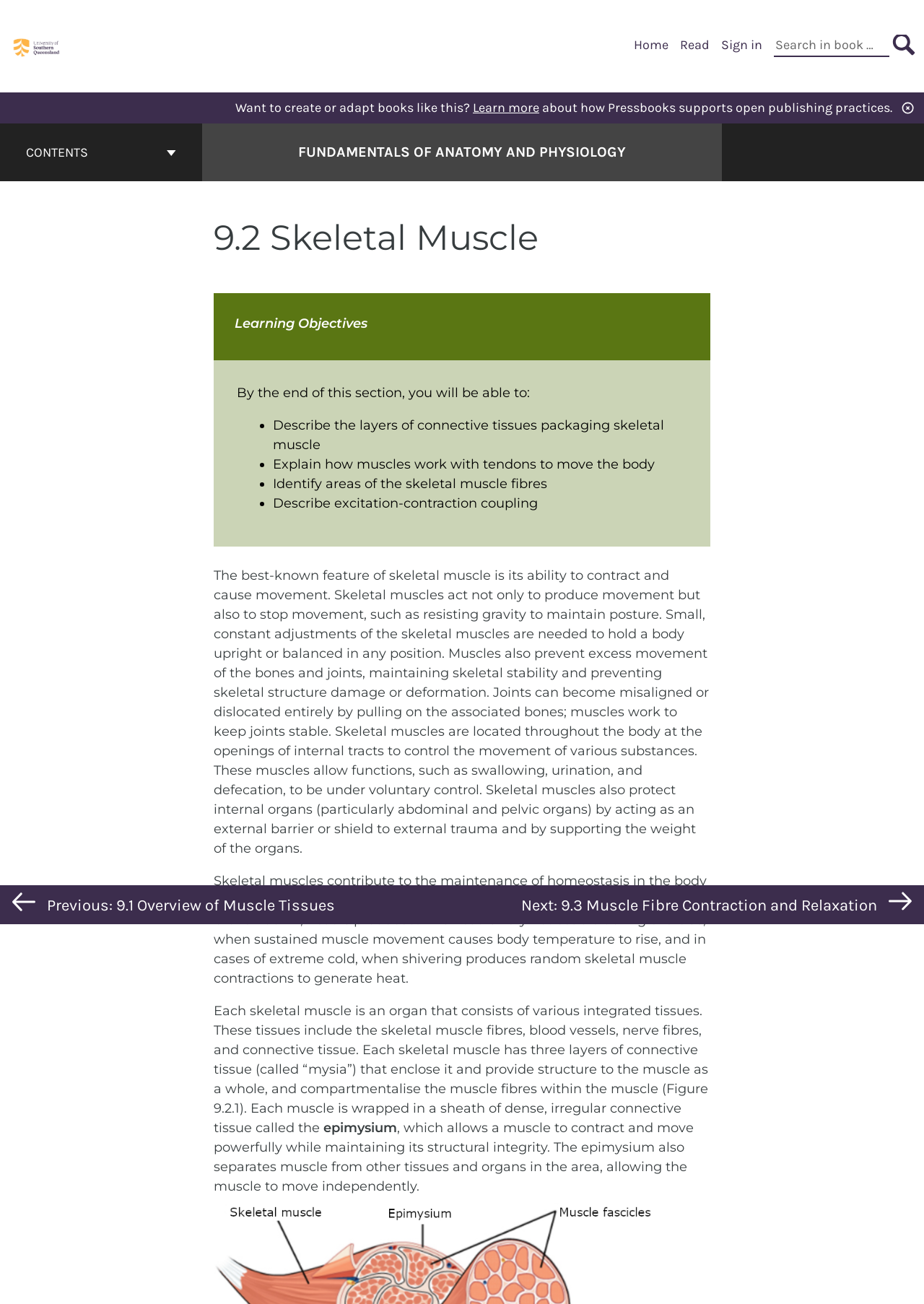What is the learning objective of this section?
From the image, respond with a single word or phrase.

To describe the layers of connective tissues